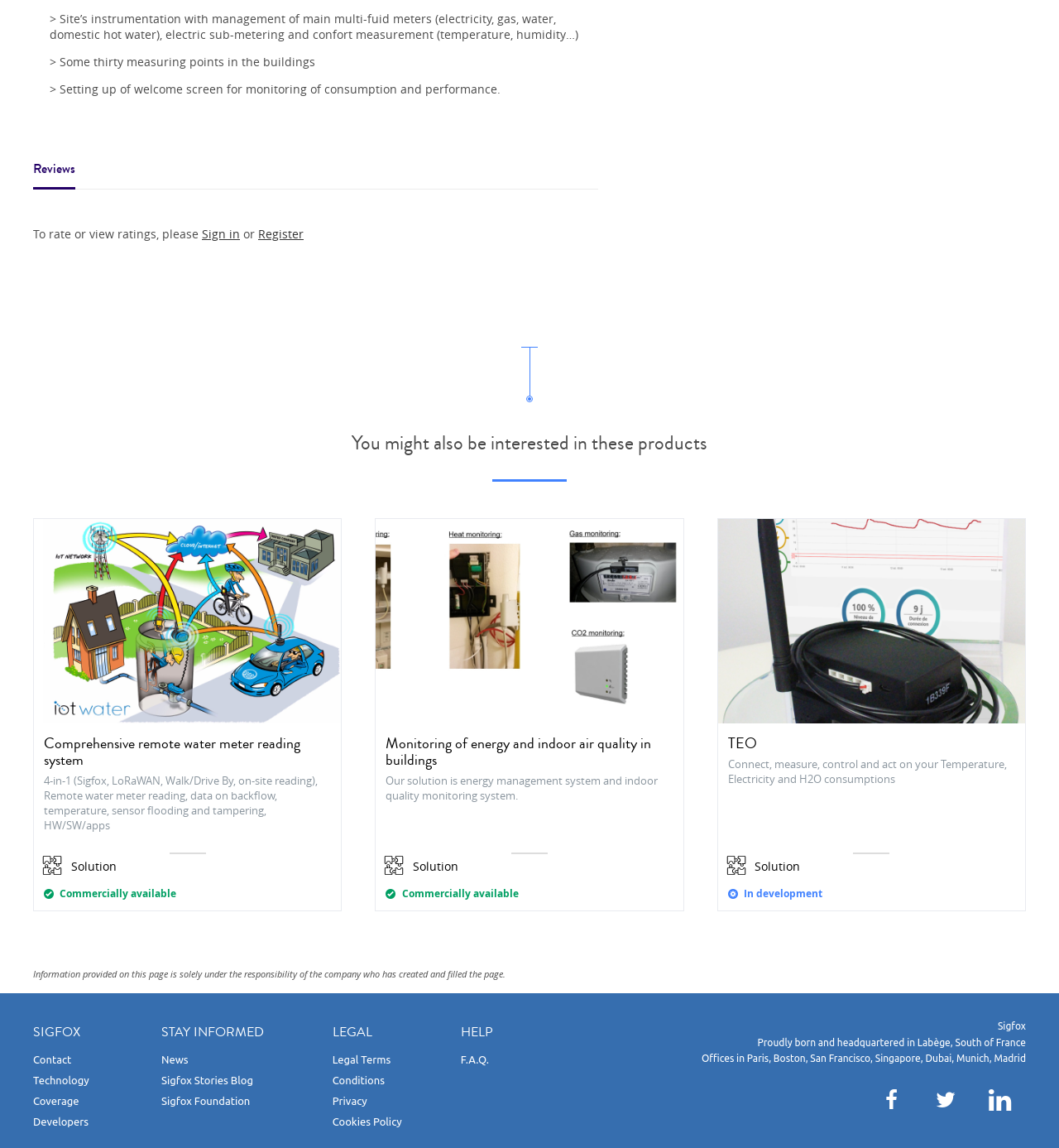Can you pinpoint the bounding box coordinates for the clickable element required for this instruction: "Sign in"? The coordinates should be four float numbers between 0 and 1, i.e., [left, top, right, bottom].

[0.191, 0.197, 0.227, 0.211]